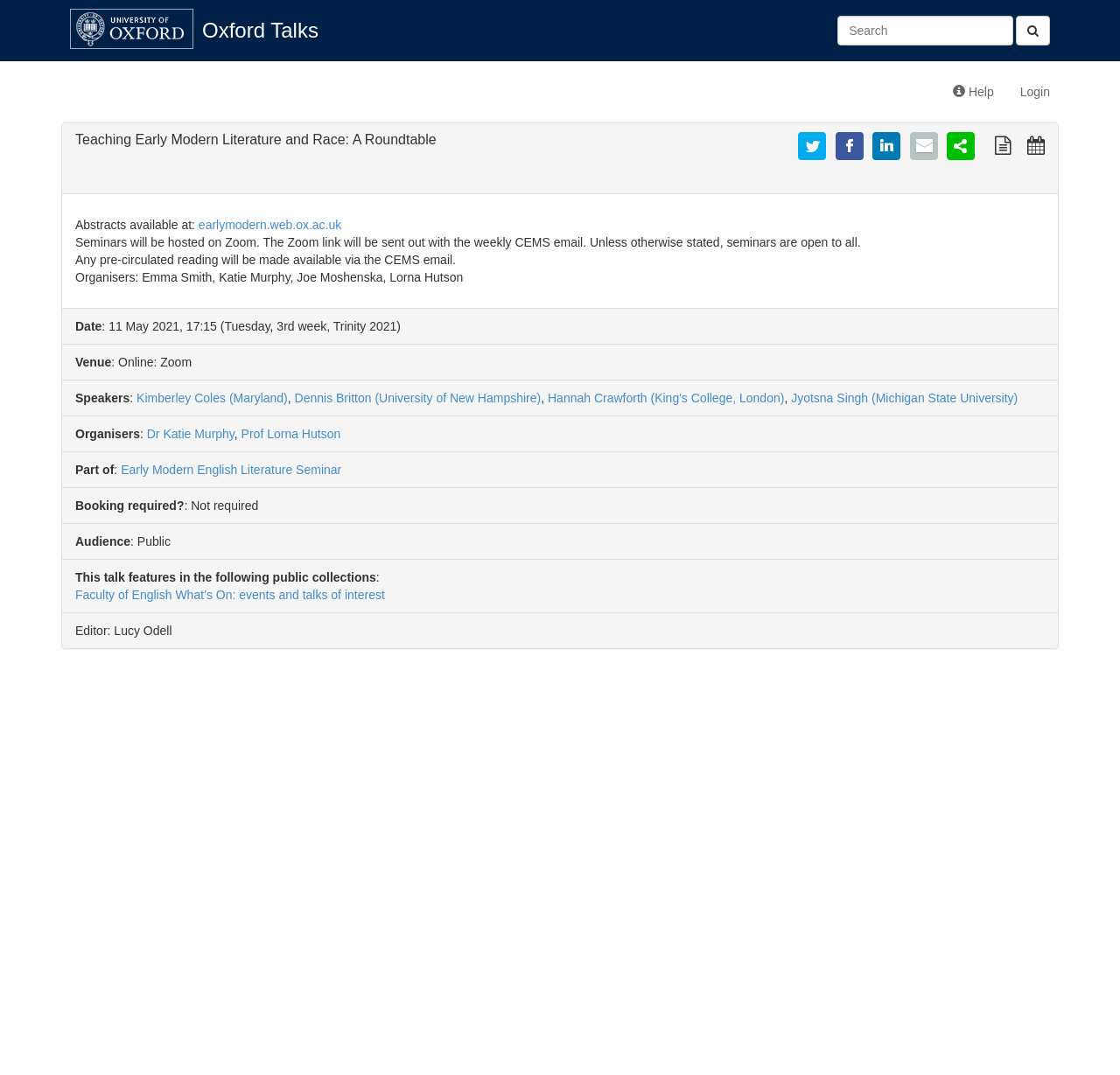Where can abstracts be found?
Please answer the question with a detailed response using the information from the screenshot.

The webpage states 'Abstracts available at: earlymodern.web.ox.ac.uk', indicating that abstracts can be found at this website.